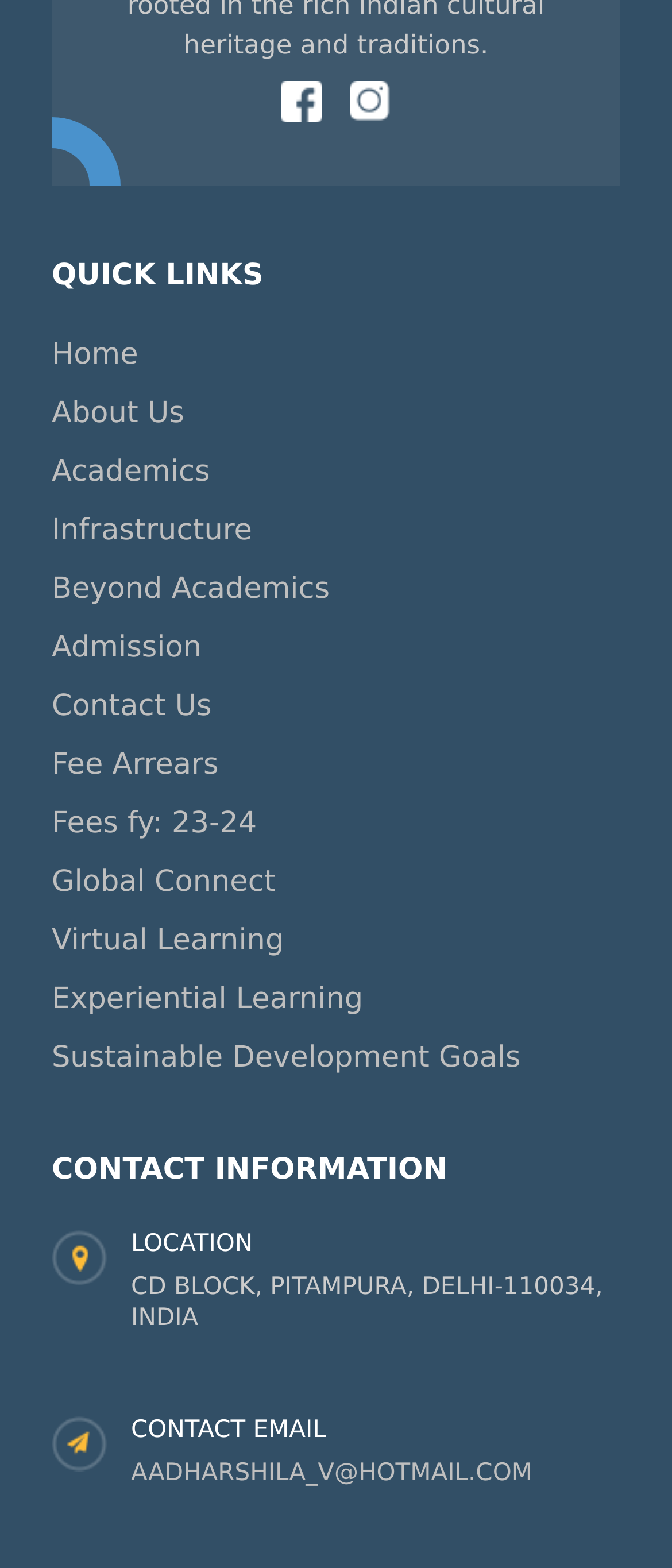What is the location of the institution?
Based on the visual details in the image, please answer the question thoroughly.

The location of the institution is 'CD BLOCK, PITAMPURA, DELHI-110034, INDIA' because it is the text associated with the 'LOCATION' label, which is located in the 'CONTACT INFORMATION' section.